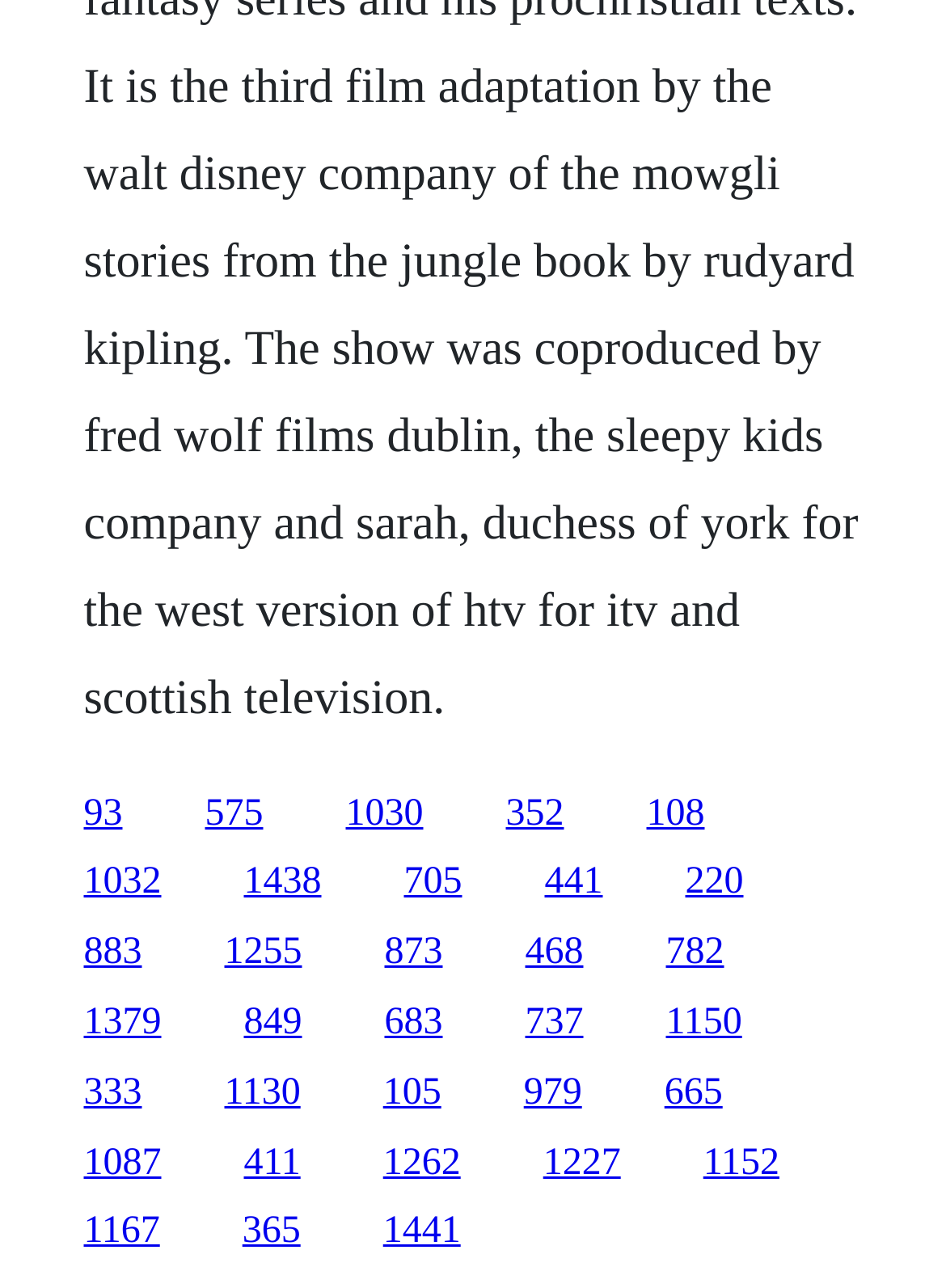Provide the bounding box coordinates for the UI element that is described by this text: "1150". The coordinates should be in the form of four float numbers between 0 and 1: [left, top, right, bottom].

[0.704, 0.778, 0.784, 0.81]